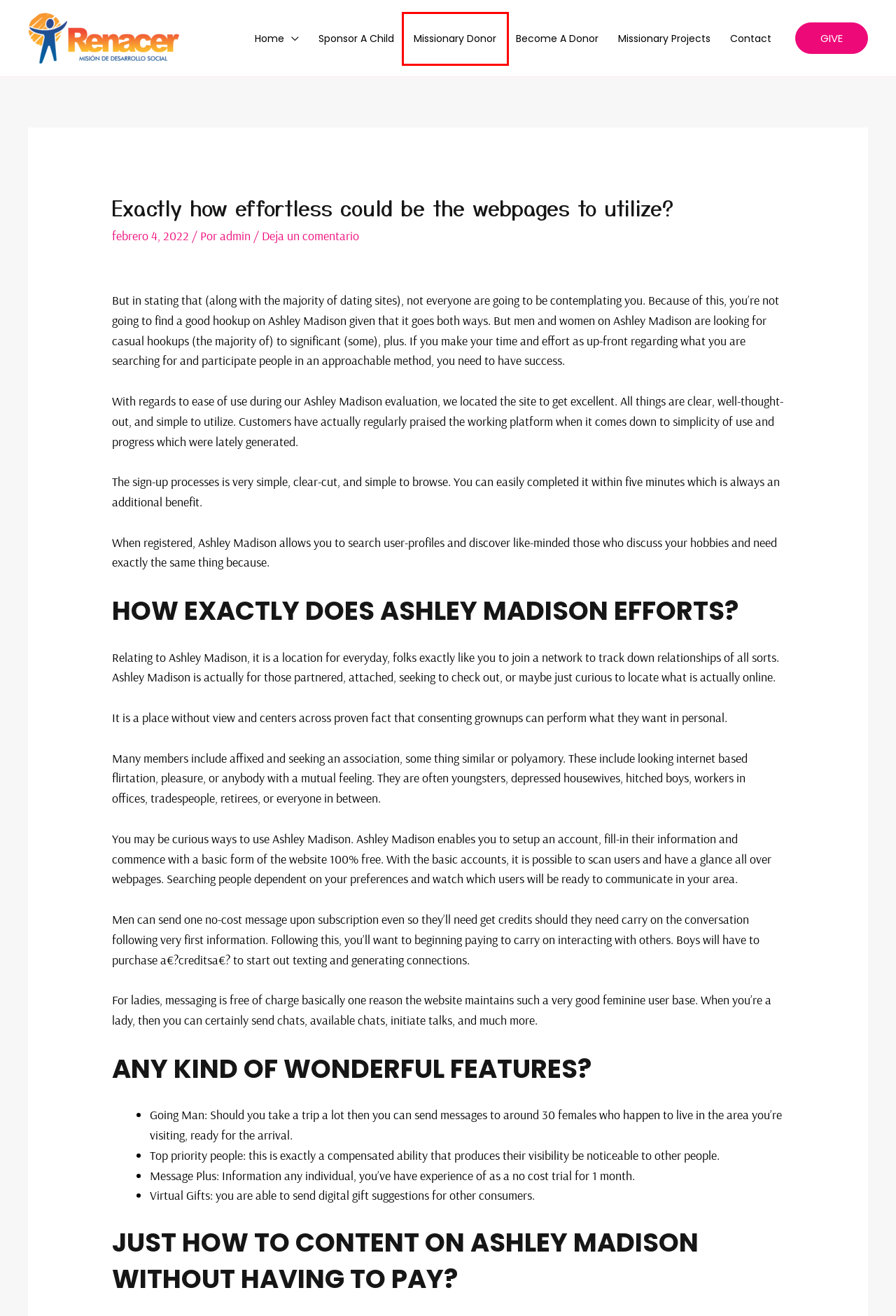Review the screenshot of a webpage that includes a red bounding box. Choose the most suitable webpage description that matches the new webpage after clicking the element within the red bounding box. Here are the candidates:
A. Missionary Donor – Misión Renacer ONG
B. Misión Renacer ONG – Misión Renacer ONG
C. Give – Misión Renacer ONG
D. Missionary Projects – Misión Renacer ONG
E. admin – Misión Renacer ONG
F. Sponsor a Child – Misión Renacer ONG
G. Become a Donor – Misión Renacer ONG
H. Contact – Misión Renacer ONG

A